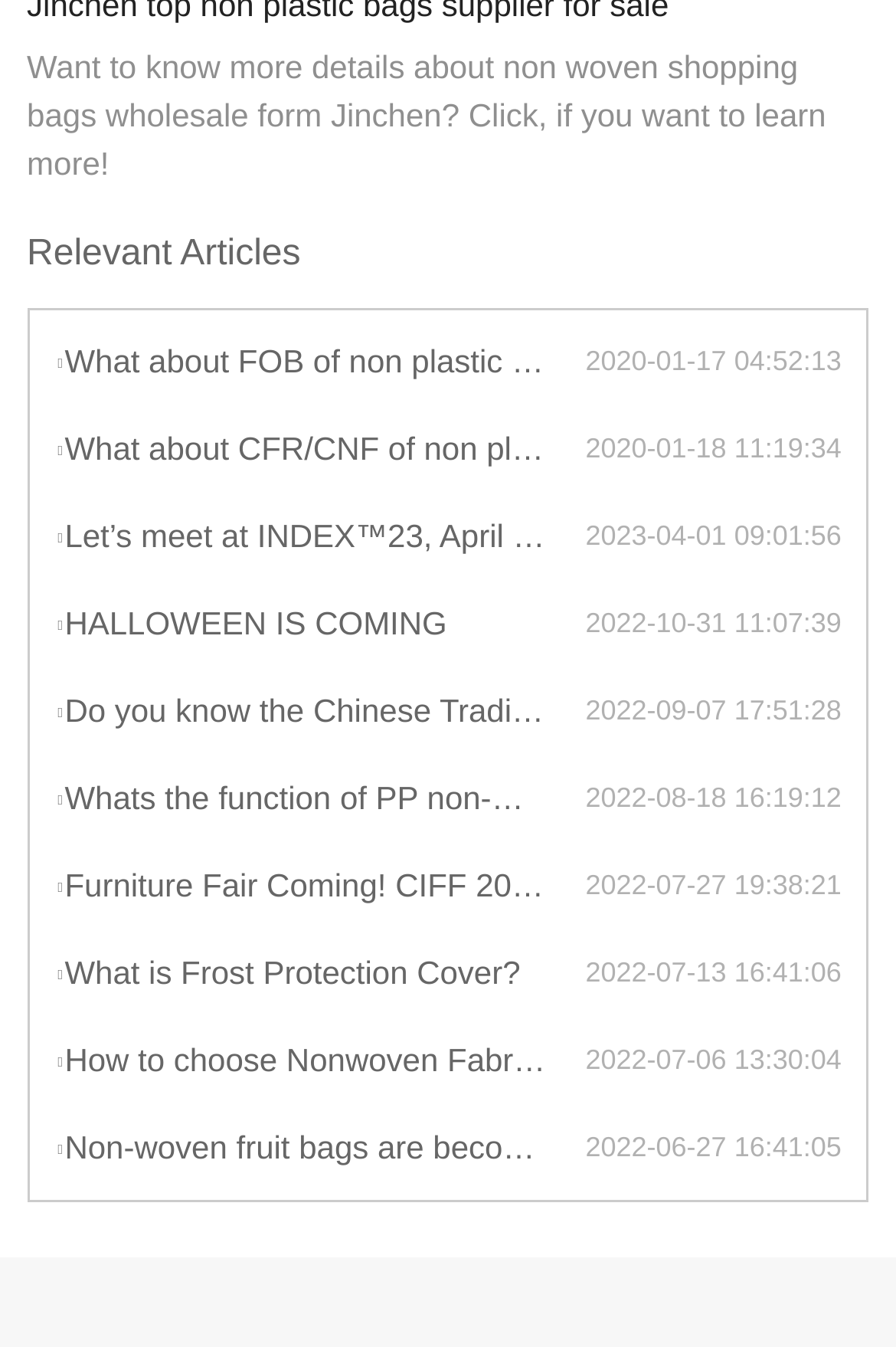Can you show the bounding box coordinates of the region to click on to complete the task described in the instruction: "View article about FOB of non plastic bags"?

[0.061, 0.25, 0.653, 0.289]